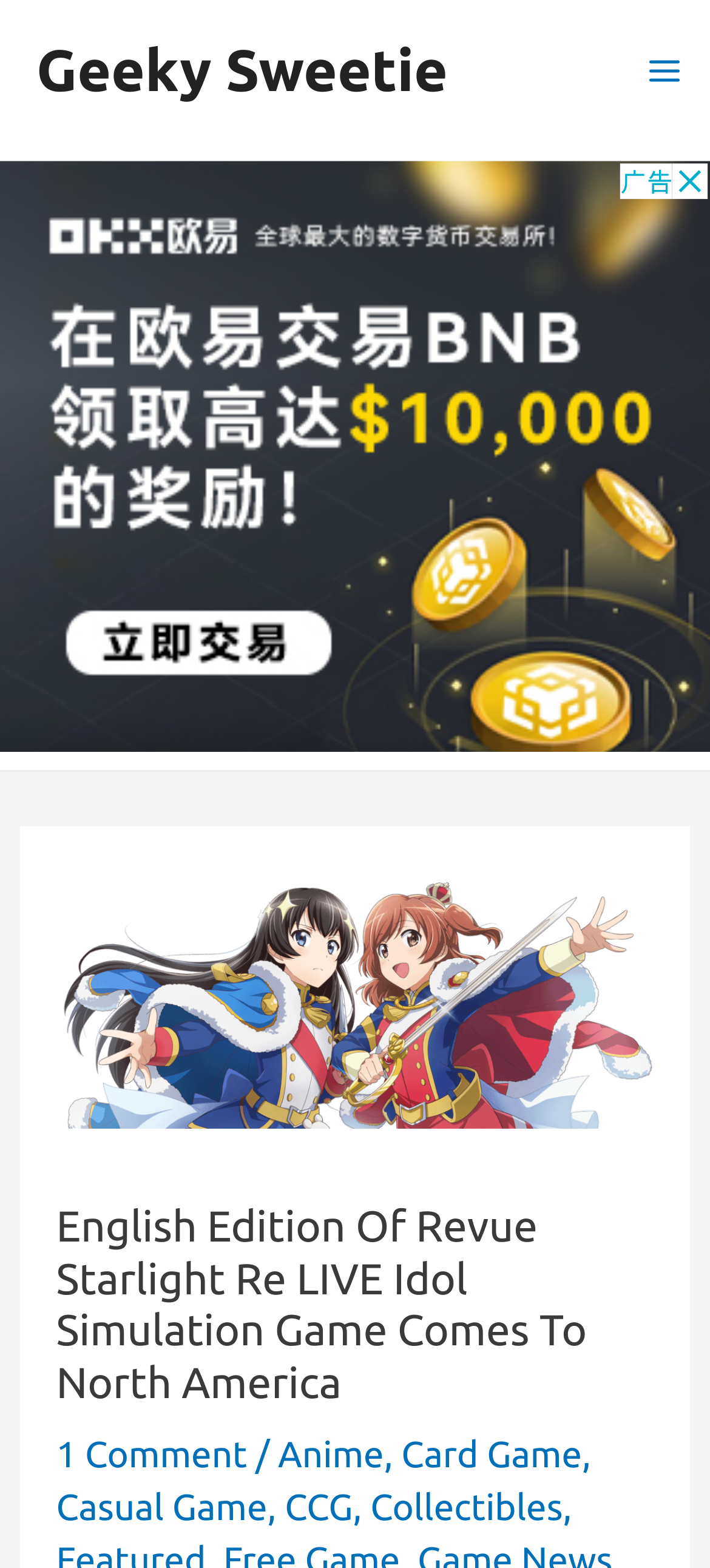Could you indicate the bounding box coordinates of the region to click in order to complete this instruction: "Click the '1 Comment' link".

[0.079, 0.914, 0.348, 0.94]